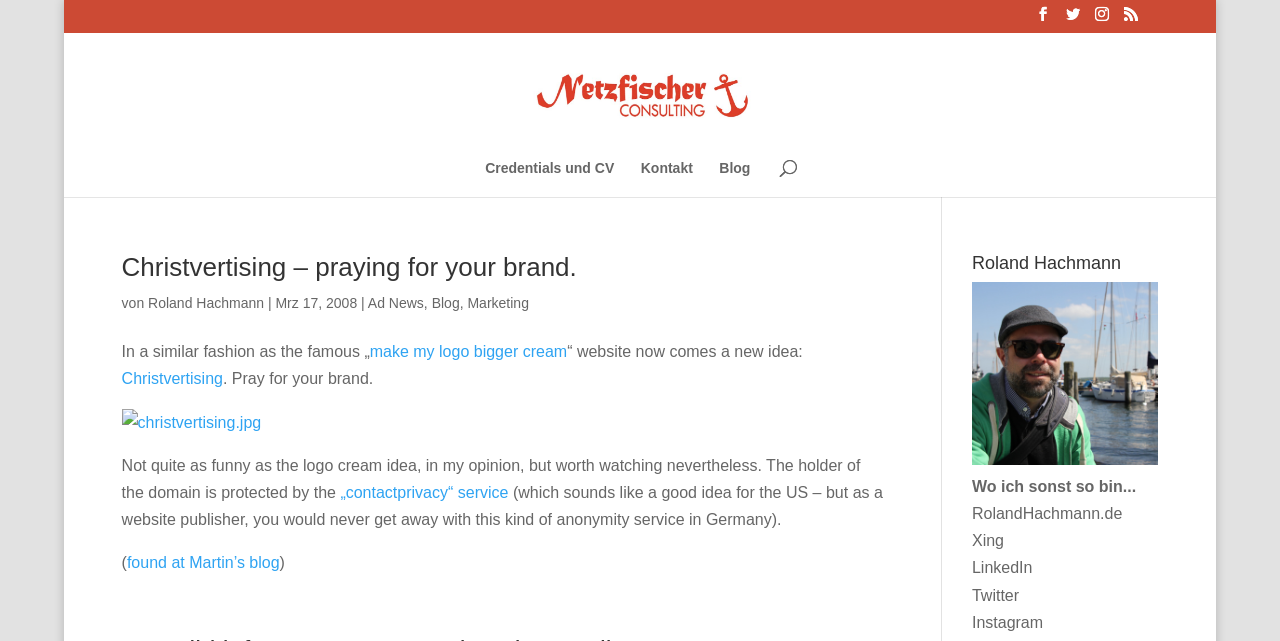Given the following UI element description: "Blog", find the bounding box coordinates in the webpage screenshot.

[0.562, 0.25, 0.586, 0.307]